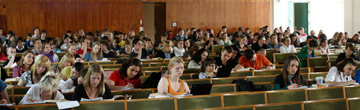What is the atmosphere of the classroom?
Using the information presented in the image, please offer a detailed response to the question.

The caption describes the classroom as well-lit, with a warm wooden backdrop, which adds to the inviting atmosphere, making it conducive to learning and academic activities.